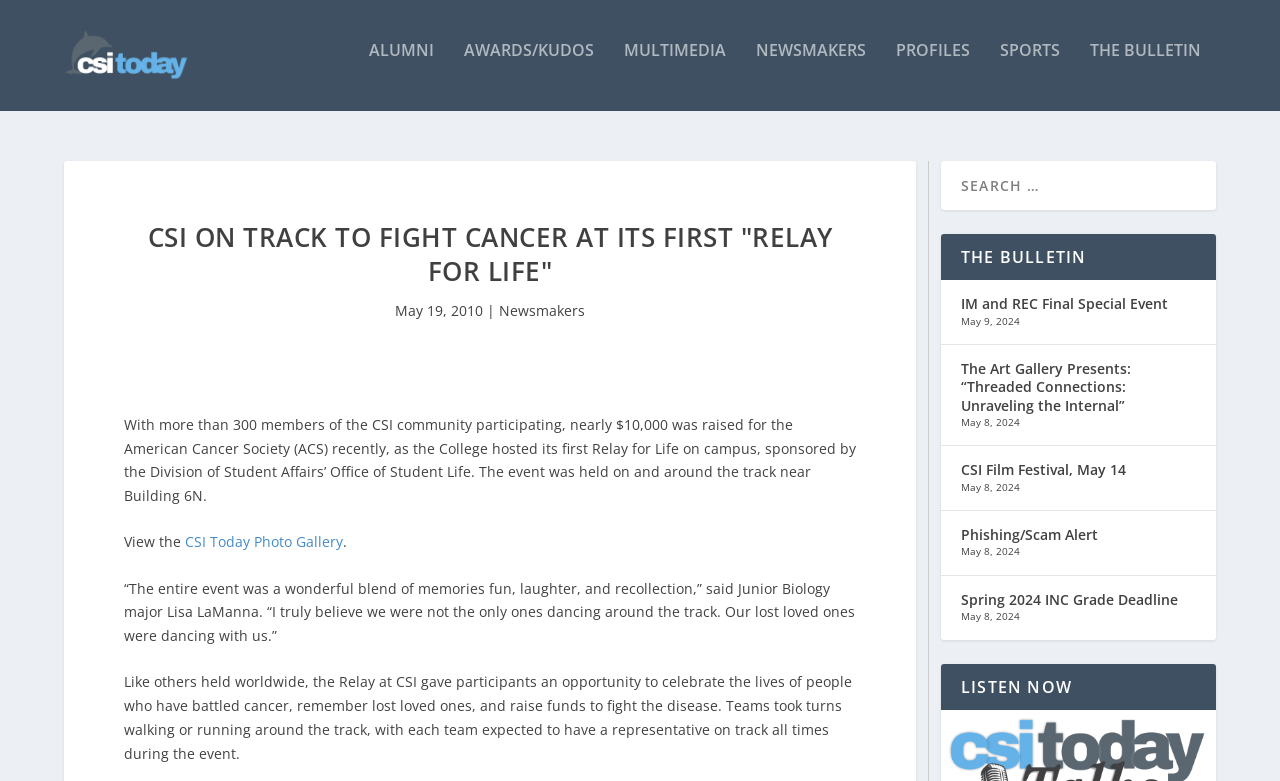Identify the bounding box coordinates of the clickable region necessary to fulfill the following instruction: "Search for something". The bounding box coordinates should be four float numbers between 0 and 1, i.e., [left, top, right, bottom].

[0.735, 0.192, 0.95, 0.255]